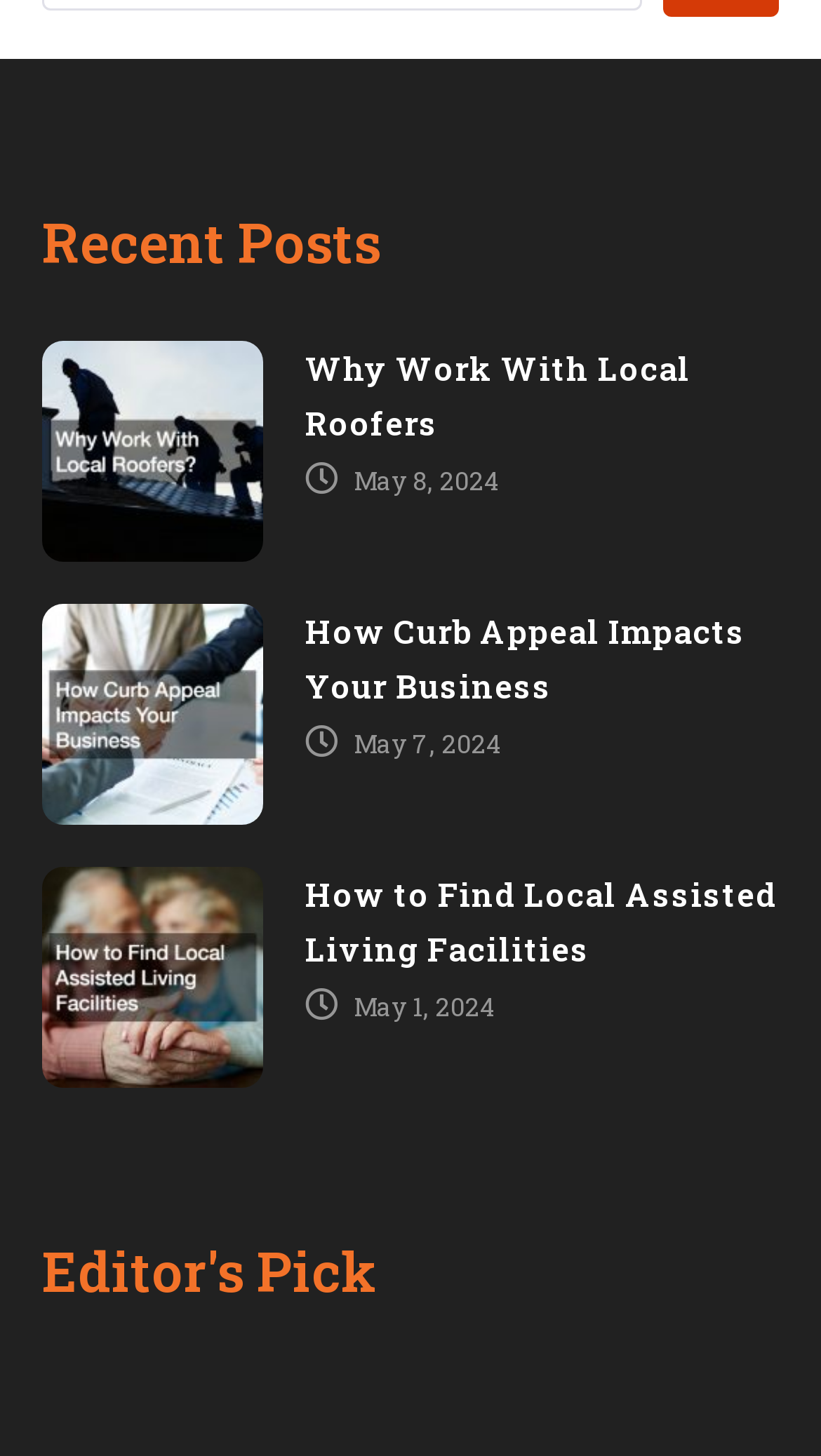Determine the bounding box coordinates of the element that should be clicked to execute the following command: "Read the news".

None